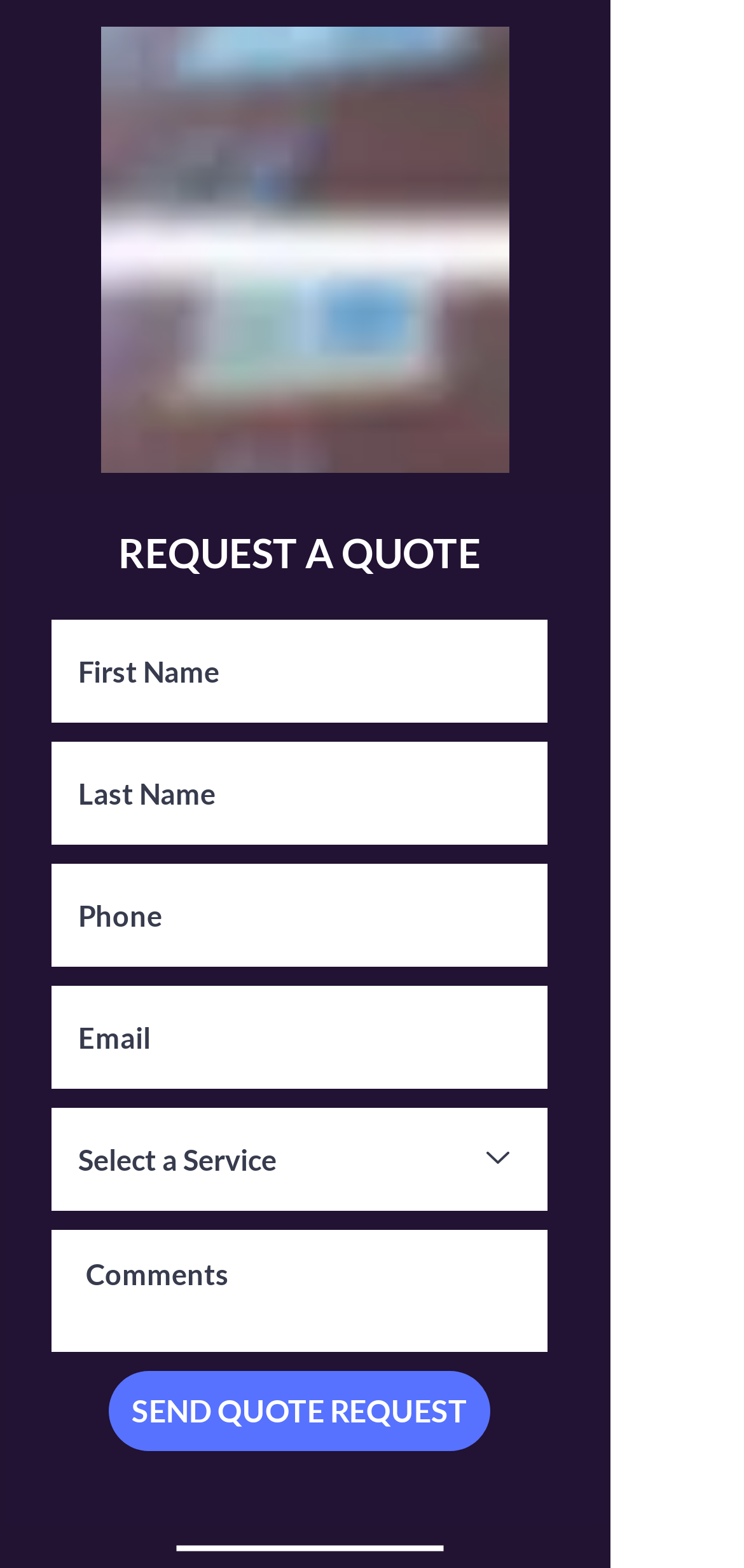Determine the bounding box coordinates for the HTML element mentioned in the following description: "aria-label="First Name" name="first-name" placeholder="First Name"". The coordinates should be a list of four floats ranging from 0 to 1, represented as [left, top, right, bottom].

[0.069, 0.395, 0.736, 0.461]